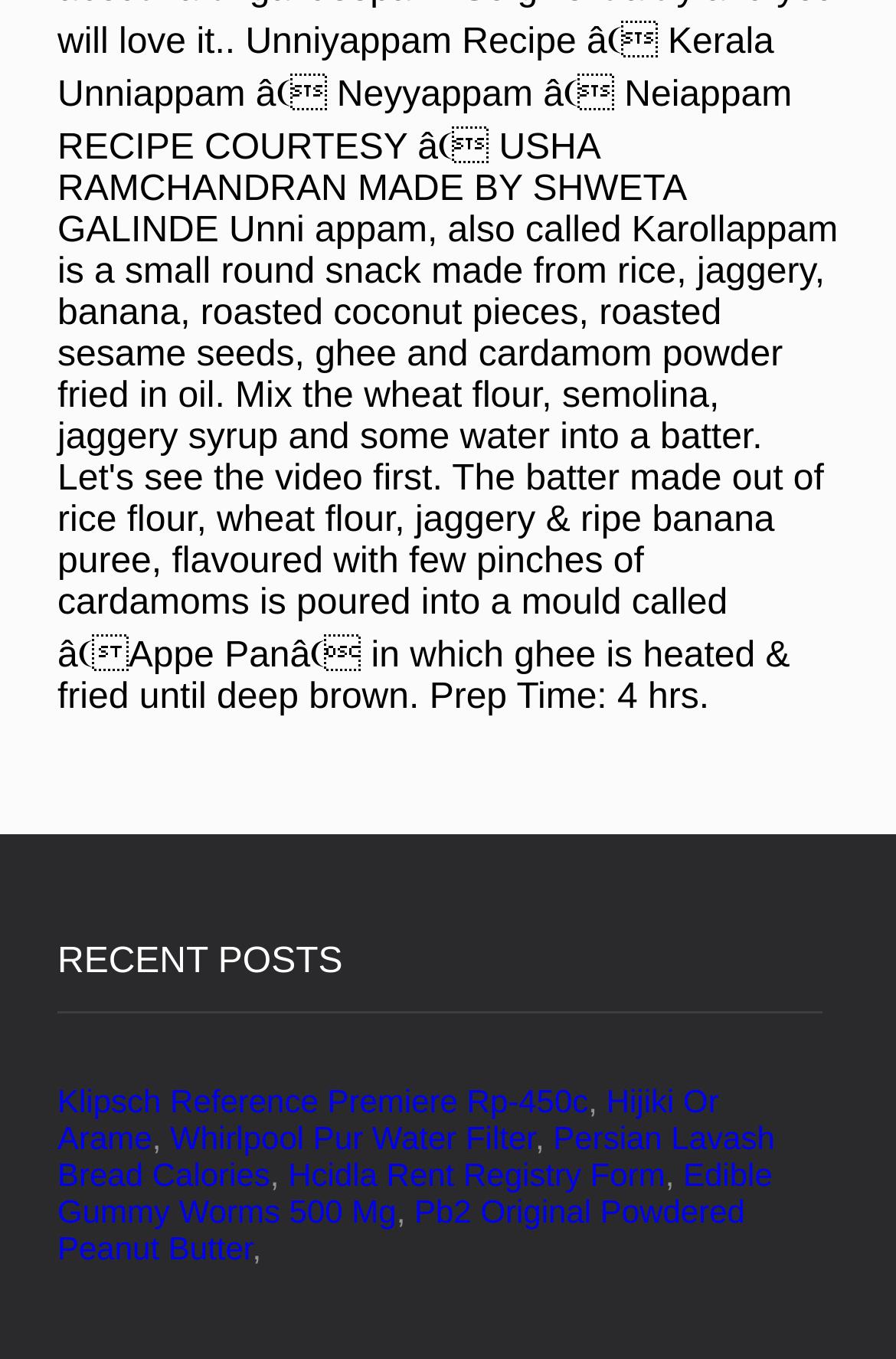How many links are there under 'RECENT POSTS'?
Based on the visual information, provide a detailed and comprehensive answer.

I counted the number of link elements under the 'RECENT POSTS' static text element, which are 'Klipsch Reference Premiere Rp-450c', 'Hijiki Or Arame', 'Whirlpool Pur Water Filter', 'Persian Lavash Bread Calories', 'Hcidla Rent Registry Form', 'Edible Gummy Worms 500 Mg', 'Pb2 Original Powdered Peanut Butter'.